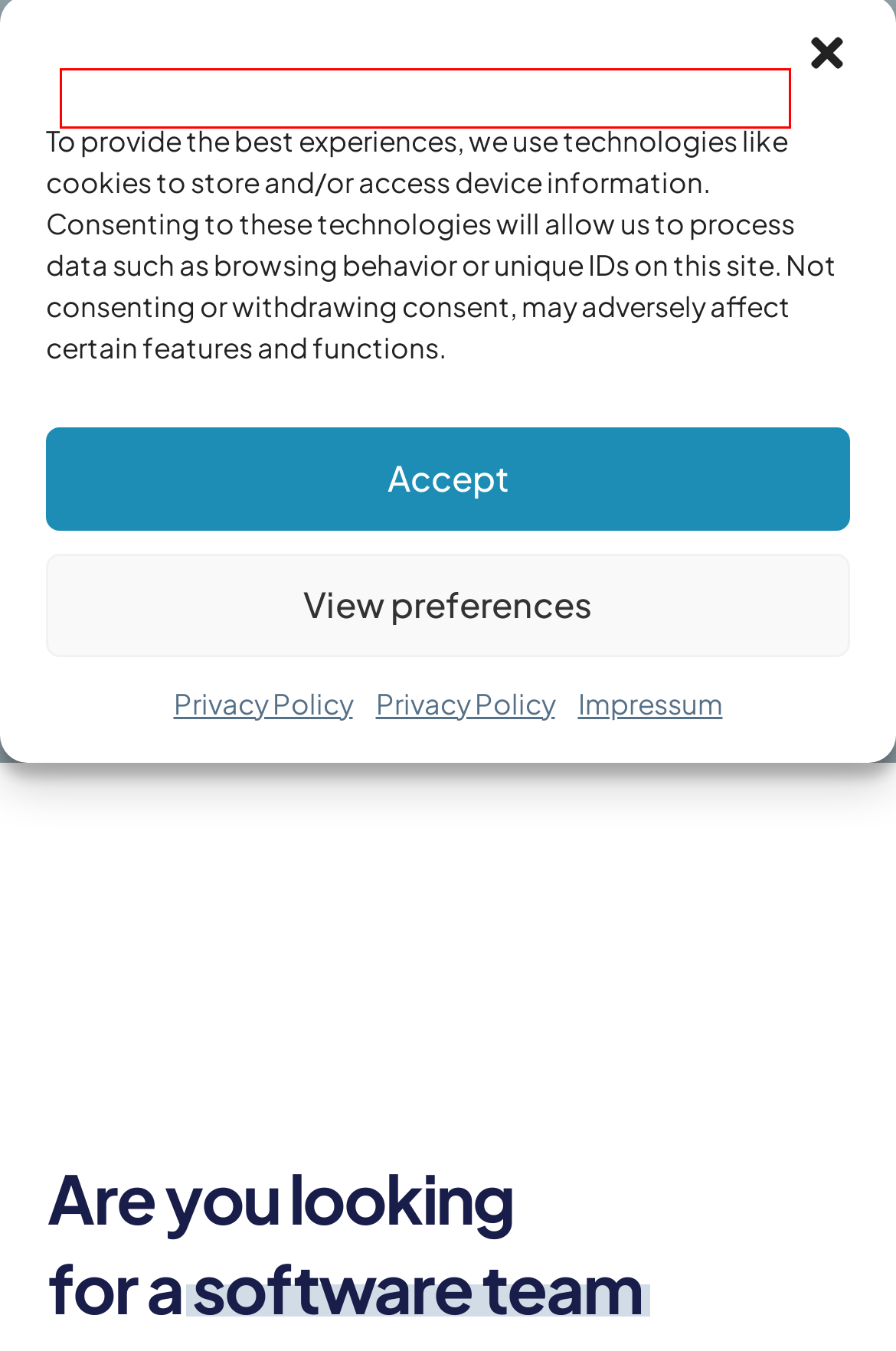After examining the screenshot of a webpage with a red bounding box, choose the most accurate webpage description that corresponds to the new page after clicking the element inside the red box. Here are the candidates:
A. Premium support | codefit
B. Privacy Policy | codefit
C. Solution discovery | codefit
D. Going the extra mile | codefit
E. Board card printing at scale | codefit
F. Meet our success stories | codefit
G. Impressum | codefit
H. Our story | codefit

H